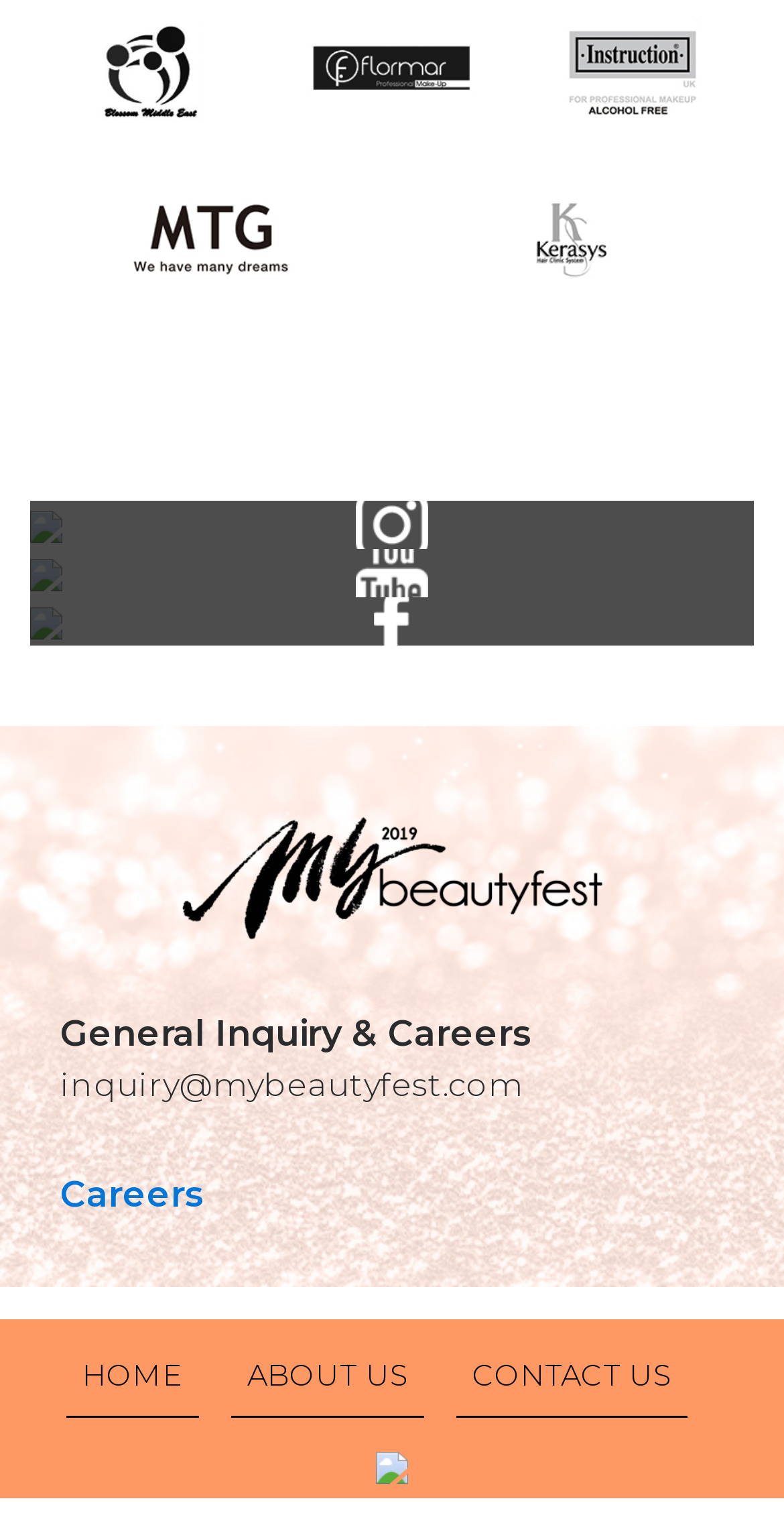What is the email address for general inquiries?
From the screenshot, provide a brief answer in one word or phrase.

inquiry@mybeautyfest.com